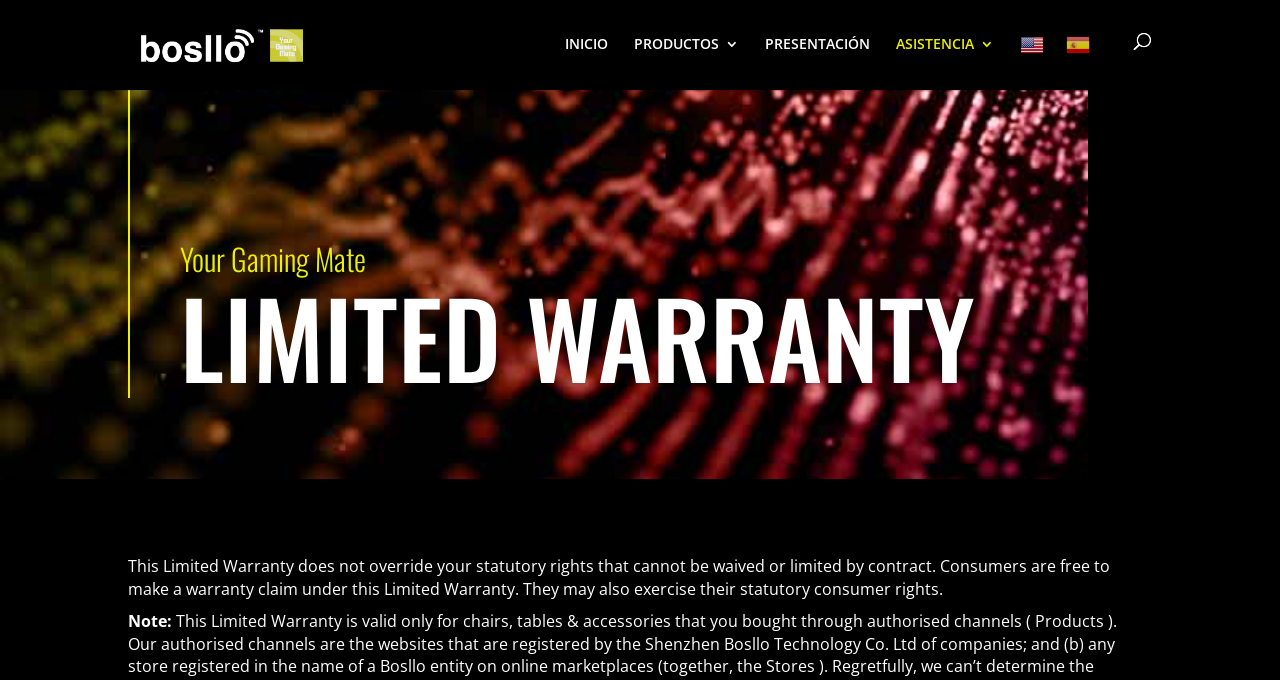Given the description: "alt="Bosllo"", determine the bounding box coordinates of the UI element. The coordinates should be formatted as four float numbers between 0 and 1, [left, top, right, bottom].

[0.103, 0.05, 0.241, 0.078]